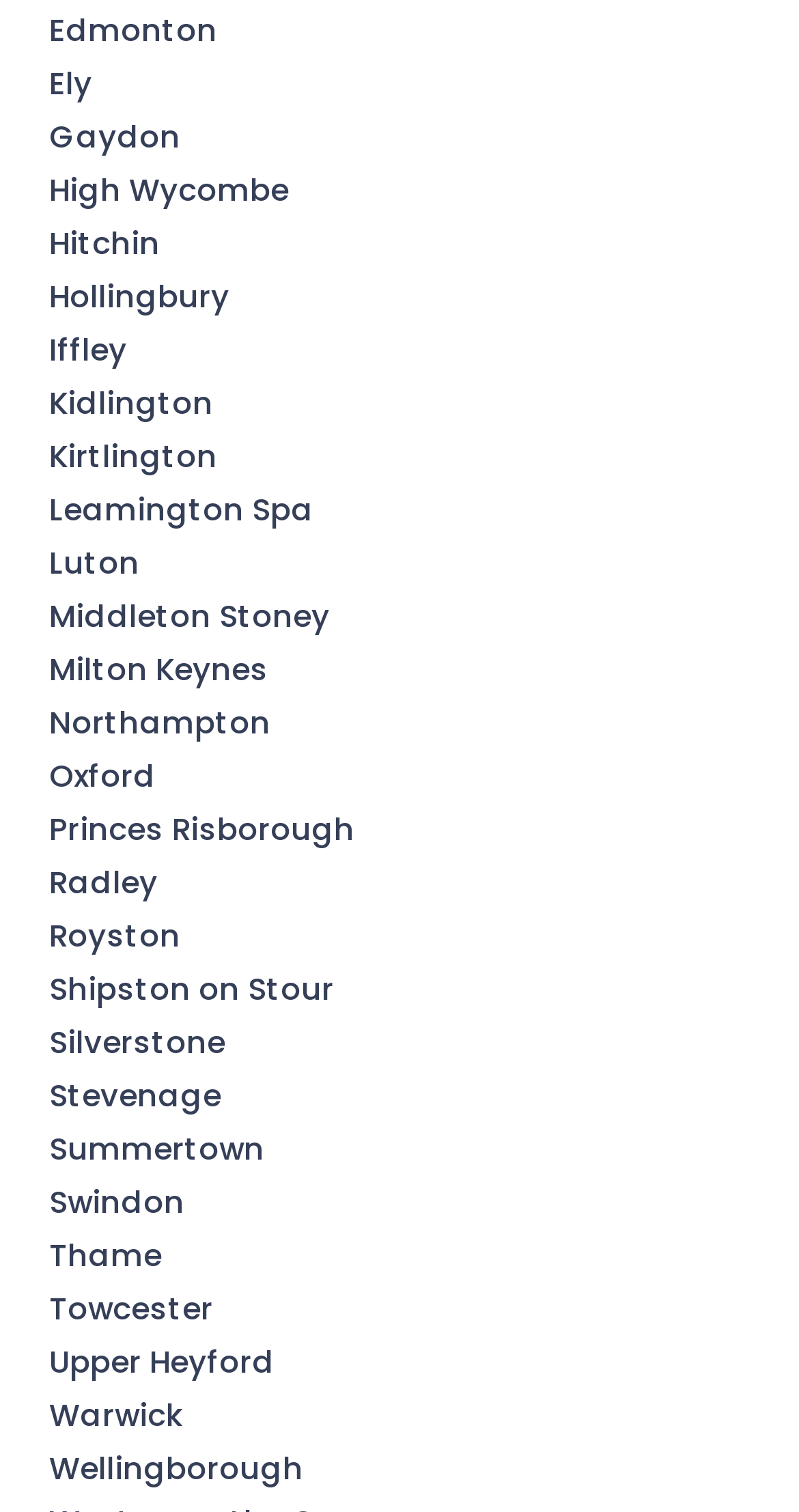Please provide a one-word or phrase answer to the question: 
How many locations are listed?

30